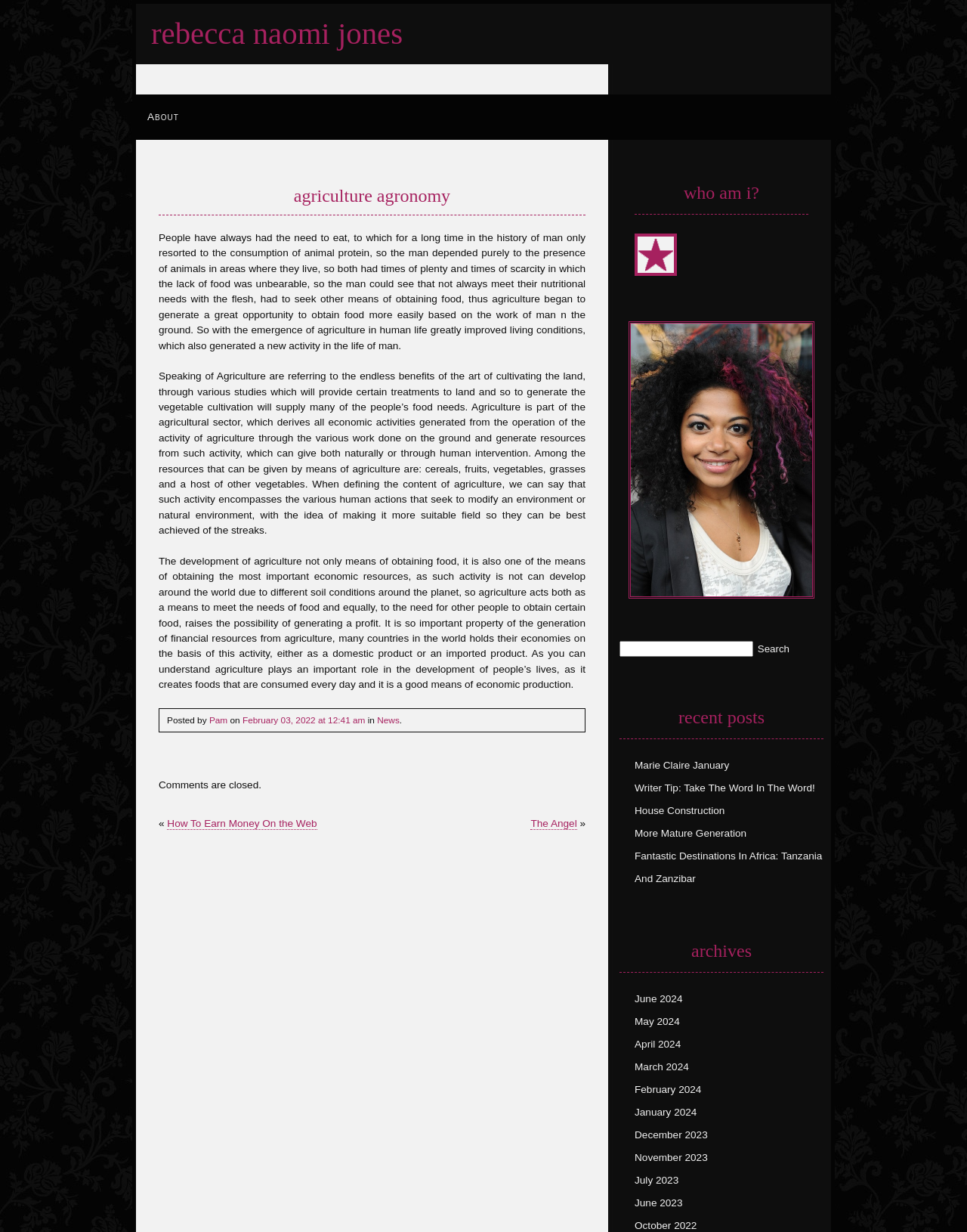Determine the bounding box coordinates of the region to click in order to accomplish the following instruction: "Read about agriculture agronomy". Provide the coordinates as four float numbers between 0 and 1, specifically [left, top, right, bottom].

[0.164, 0.15, 0.605, 0.175]